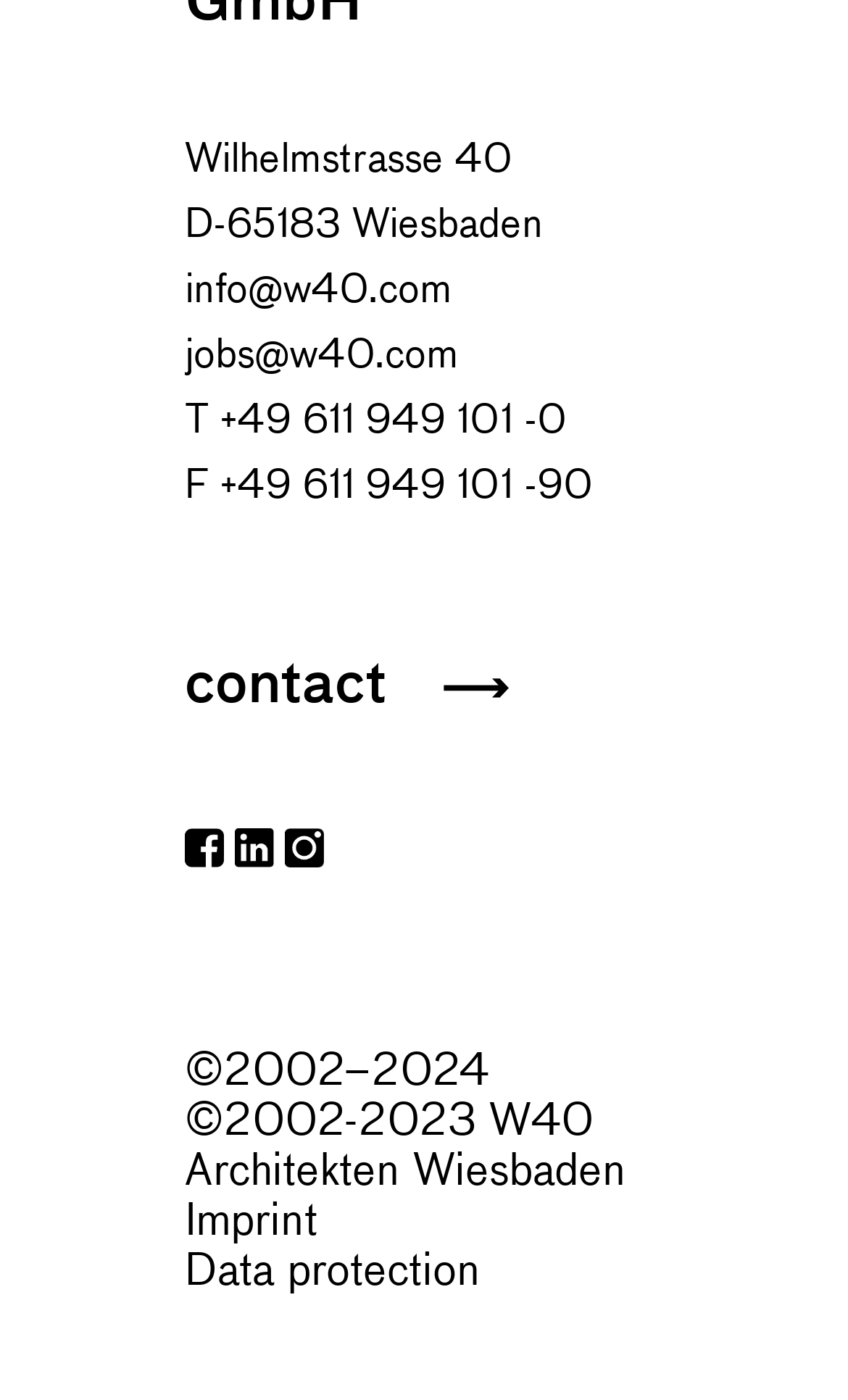Please provide the bounding box coordinates for the UI element as described: "aria-label="Share via LinkedIn"". The coordinates must be four floats between 0 and 1, represented as [left, top, right, bottom].

None